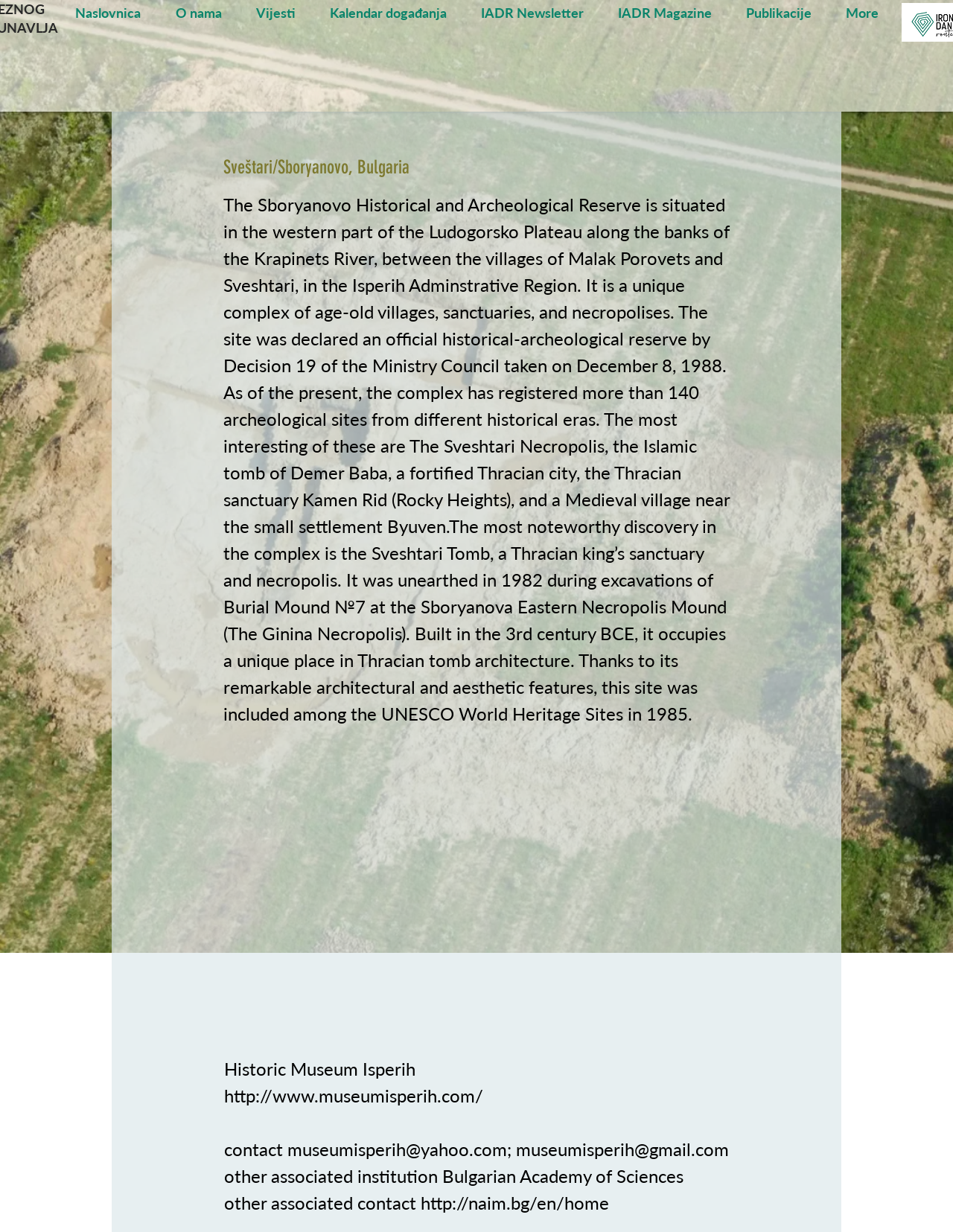What is the name of the museum associated with the reserve?
Answer the question in as much detail as possible.

The text mentions that the Historic Museum Isperih is associated with the Sboryanovo Historical and Archeological Reserve, and provides a link to the museum's website.